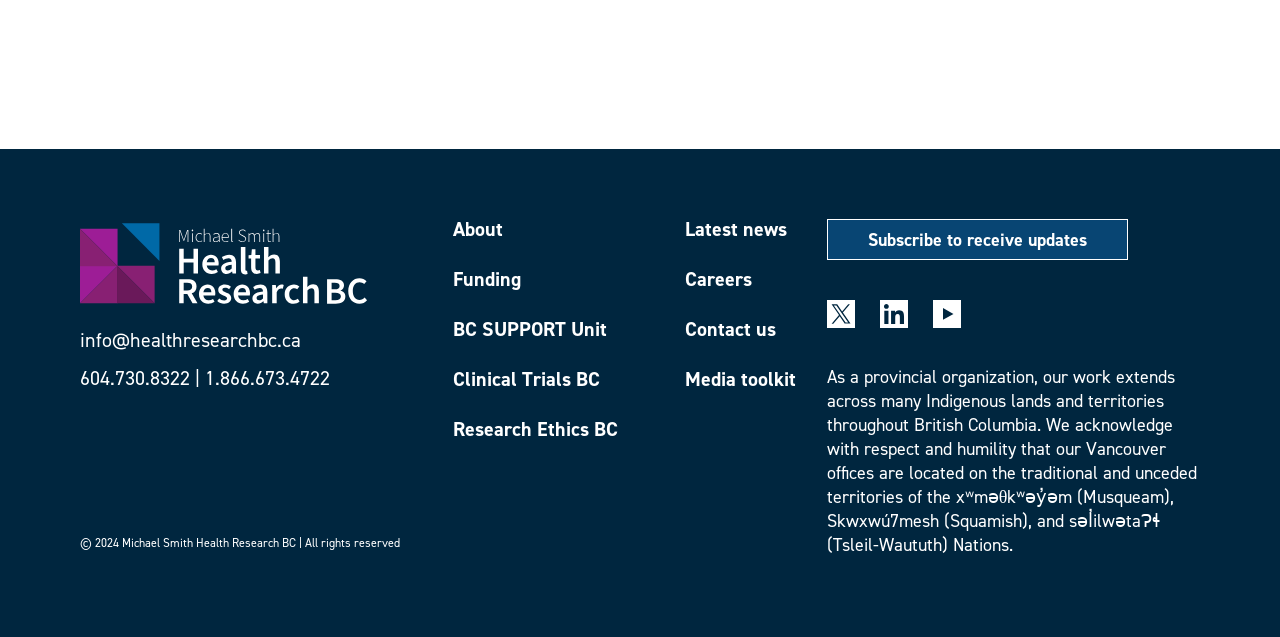Please determine the bounding box coordinates of the clickable area required to carry out the following instruction: "Click Media toolkit". The coordinates must be four float numbers between 0 and 1, represented as [left, top, right, bottom].

[0.535, 0.579, 0.646, 0.639]